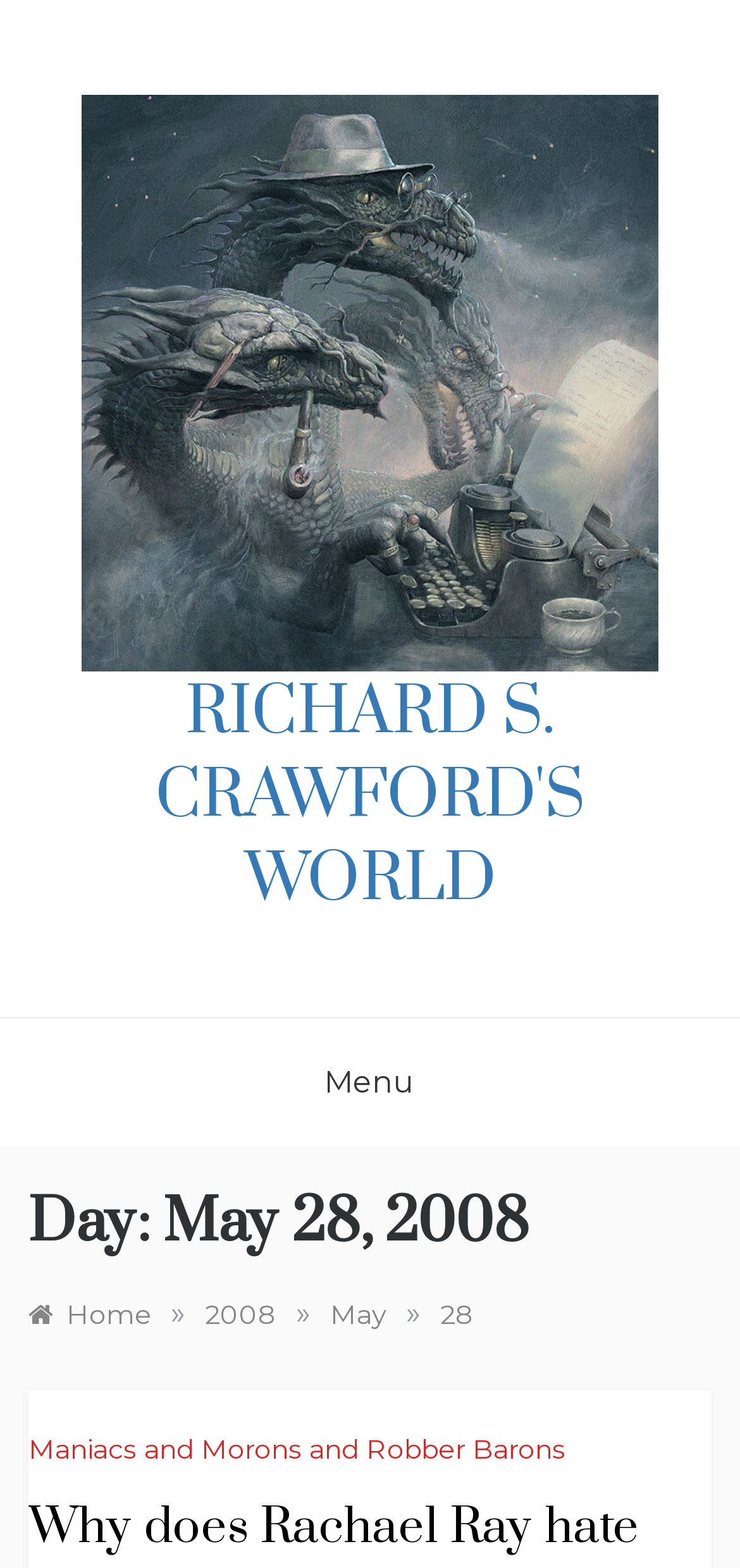Answer the question briefly using a single word or phrase: 
What is the date displayed on the webpage?

May 28, 2008